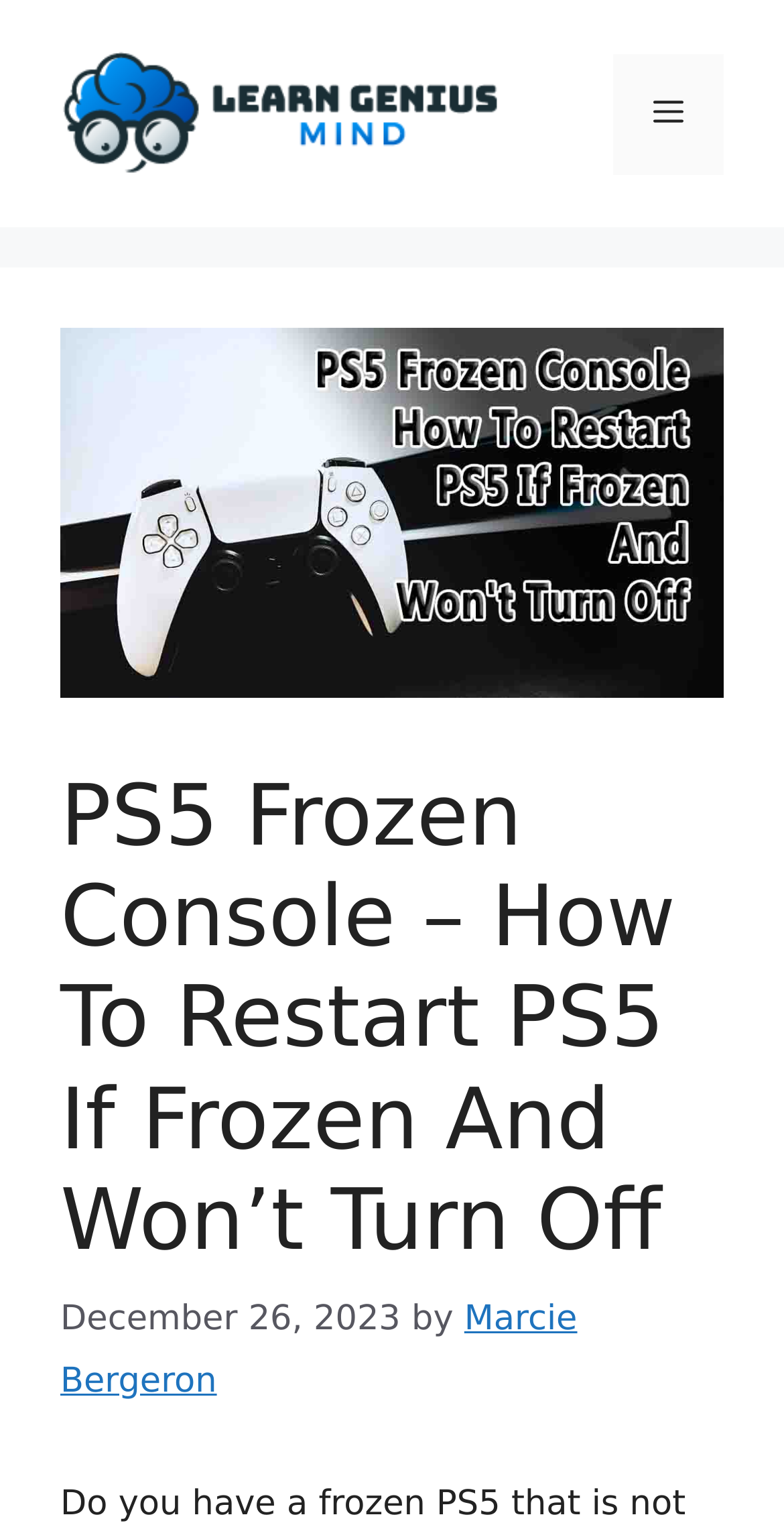Look at the image and answer the question in detail:
What is the date of the article?

I found the date of the article by looking at the time element in the header section, which contains the static text 'December 26, 2023'.